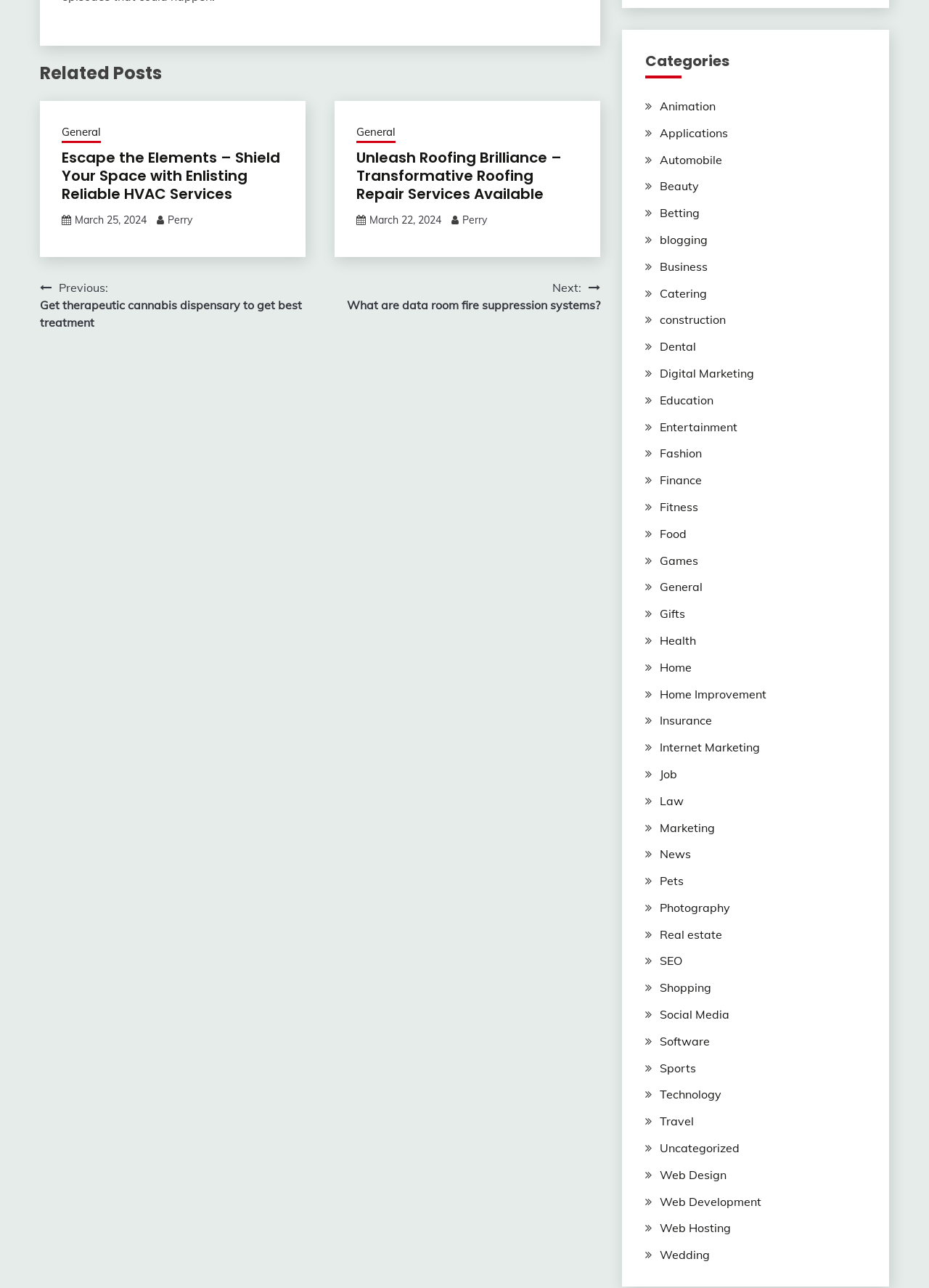Please determine the bounding box coordinates of the section I need to click to accomplish this instruction: "Navigate to previous post".

[0.043, 0.216, 0.344, 0.257]